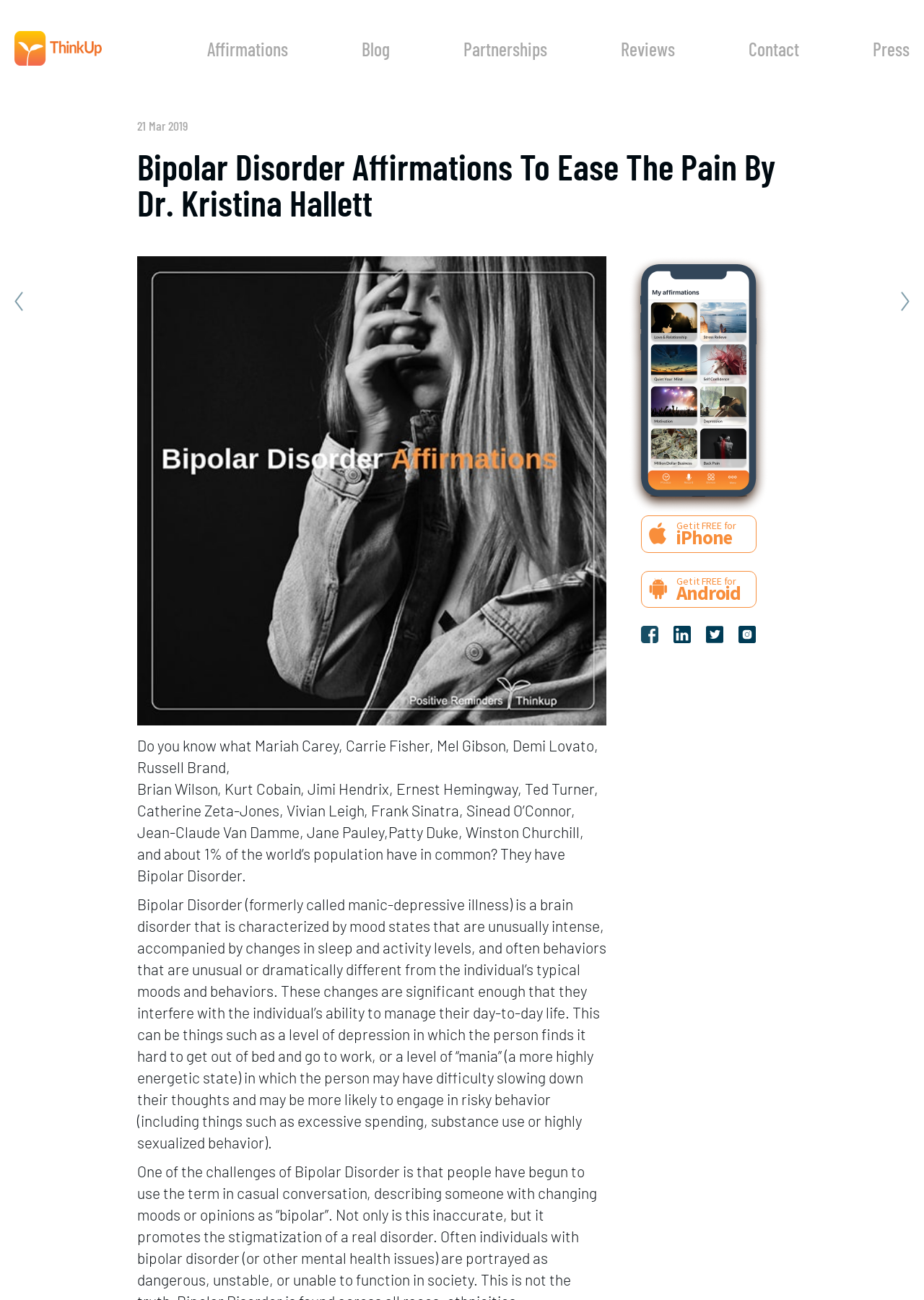Detail the features and information presented on the webpage.

This webpage is about bipolar disorder affirmations, specifically those that can be used to ease symptoms of depression and sadness. At the top left corner, there is a logo image and a link to the logo. Below the logo, there is a navigation menu with links to "Affirmations", "Blog", "Partnerships", "Reviews", "Contact", and "Press". 

On the left side of the page, there is a date "21 Mar 2019" displayed. Below the date, there is a heading that reads "Bipolar Disorder Affirmations To Ease The Pain By Dr. Kristina Hallett". 

The main content of the page starts with a question about what several famous individuals have in common, followed by a paragraph explaining that they all have bipolar disorder. This is a brain disorder characterized by intense mood states, changes in sleep and activity levels, and unusual behaviors that interfere with daily life. 

On the right side of the page, there is an image of a phone, accompanied by links to download the ThinkUp app for iPhone and Android. Below the phone image, there are social media links to Facebook, LinkedIn, Twitter, and Instagram.